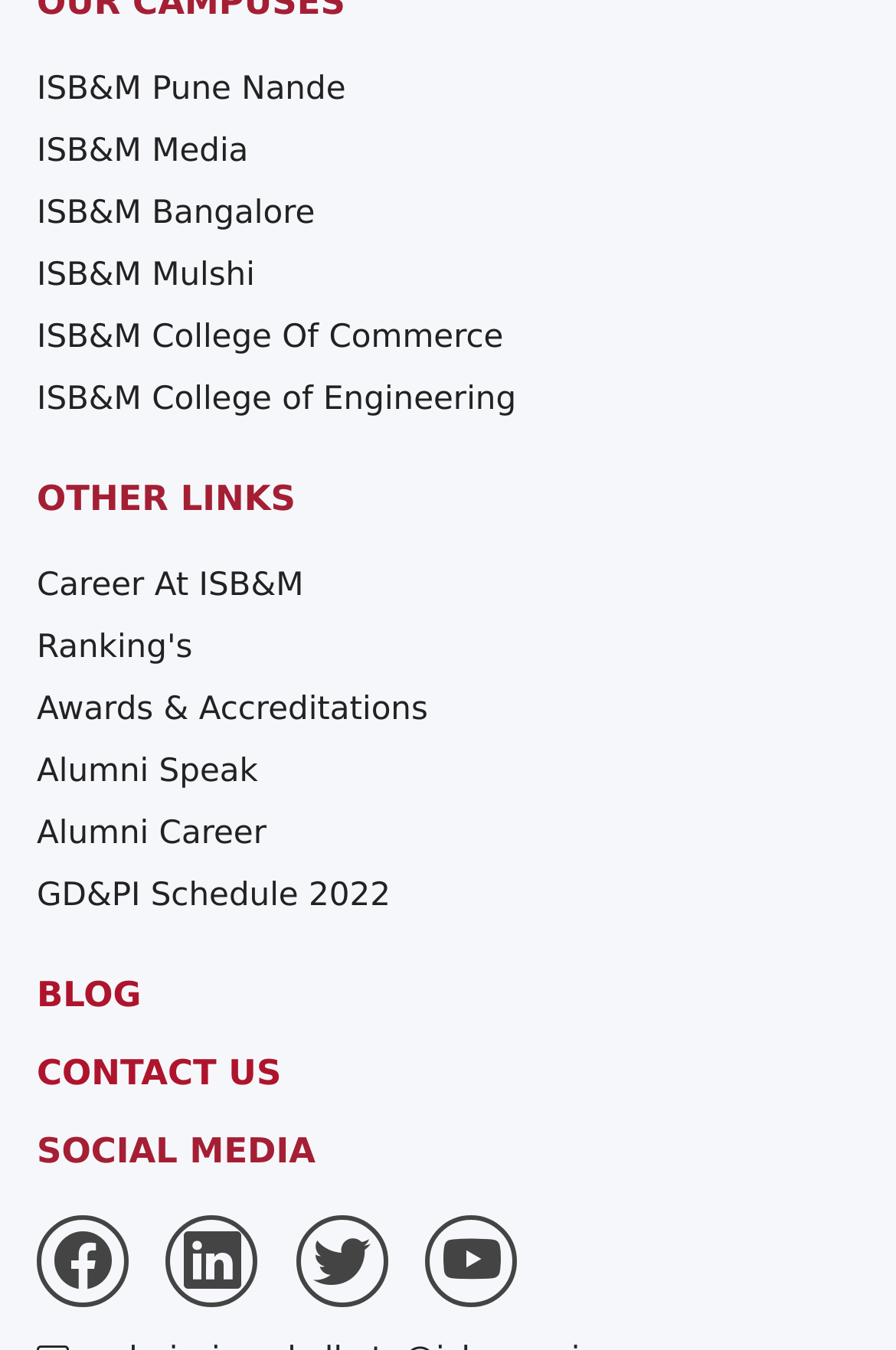Pinpoint the bounding box coordinates of the clickable area needed to execute the instruction: "Visit ISB&M Pune Nande". The coordinates should be specified as four float numbers between 0 and 1, i.e., [left, top, right, bottom].

[0.041, 0.052, 0.386, 0.08]